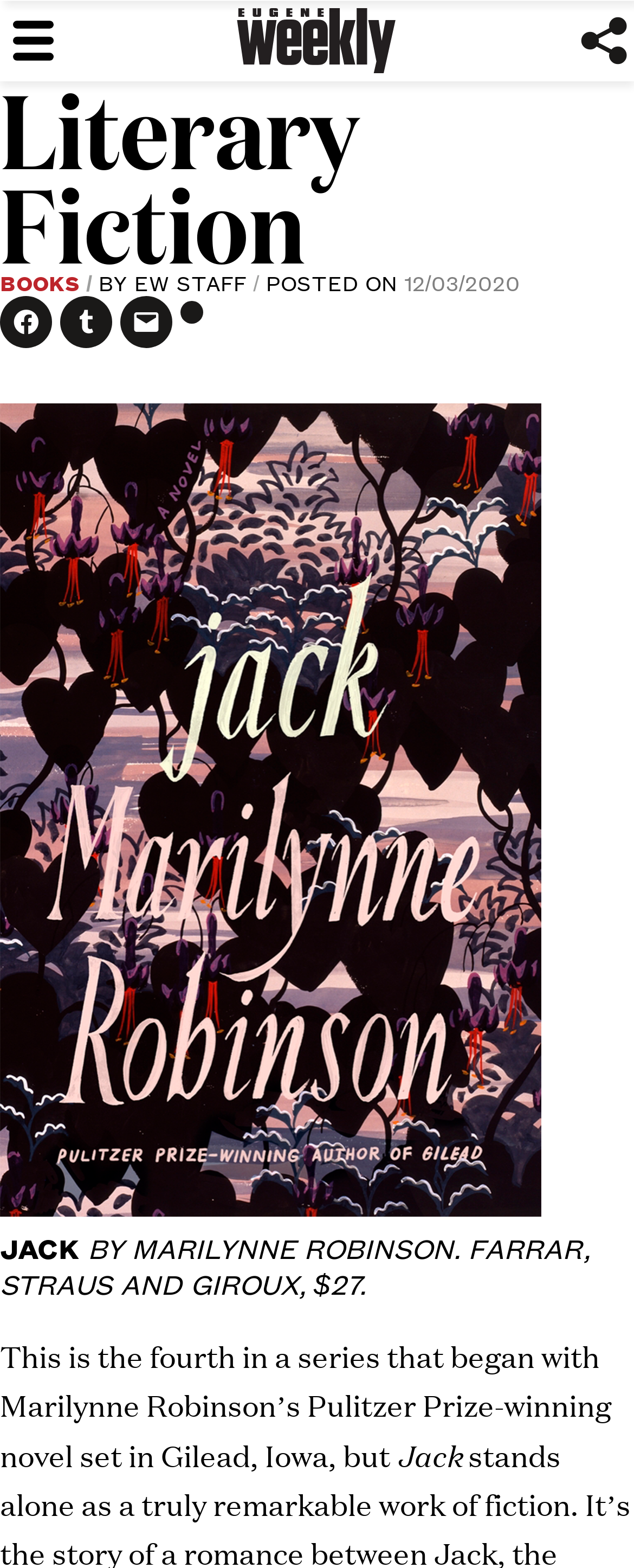Please identify the bounding box coordinates of the element on the webpage that should be clicked to follow this instruction: "Click the link to share on Facebook". The bounding box coordinates should be given as four float numbers between 0 and 1, formatted as [left, top, right, bottom].

[0.0, 0.189, 0.082, 0.222]